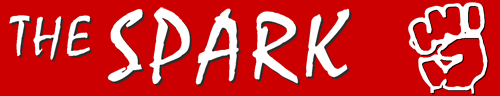What does the raised fist symbolize?
Based on the screenshot, respond with a single word or phrase.

Solidarity and resistance